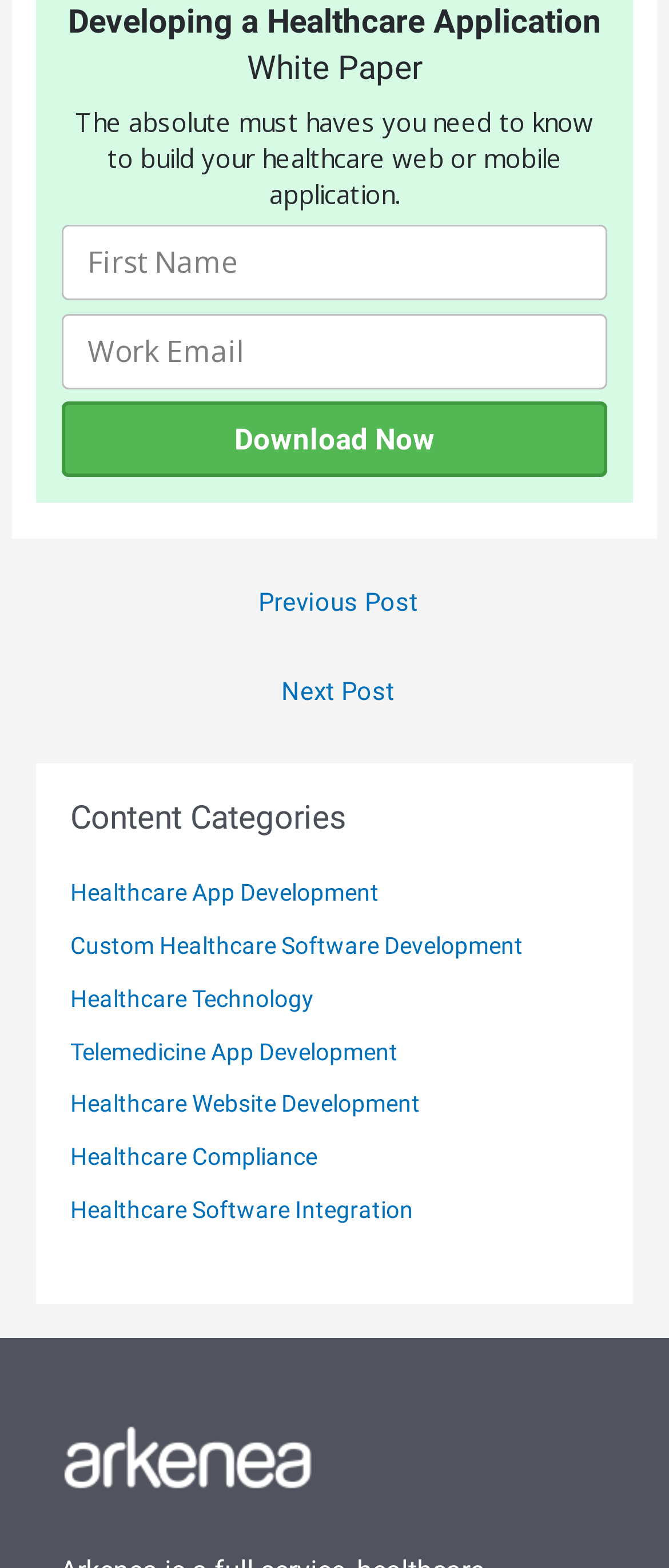Identify the bounding box coordinates of the region that should be clicked to execute the following instruction: "View healthcare app development content".

[0.105, 0.561, 0.567, 0.578]